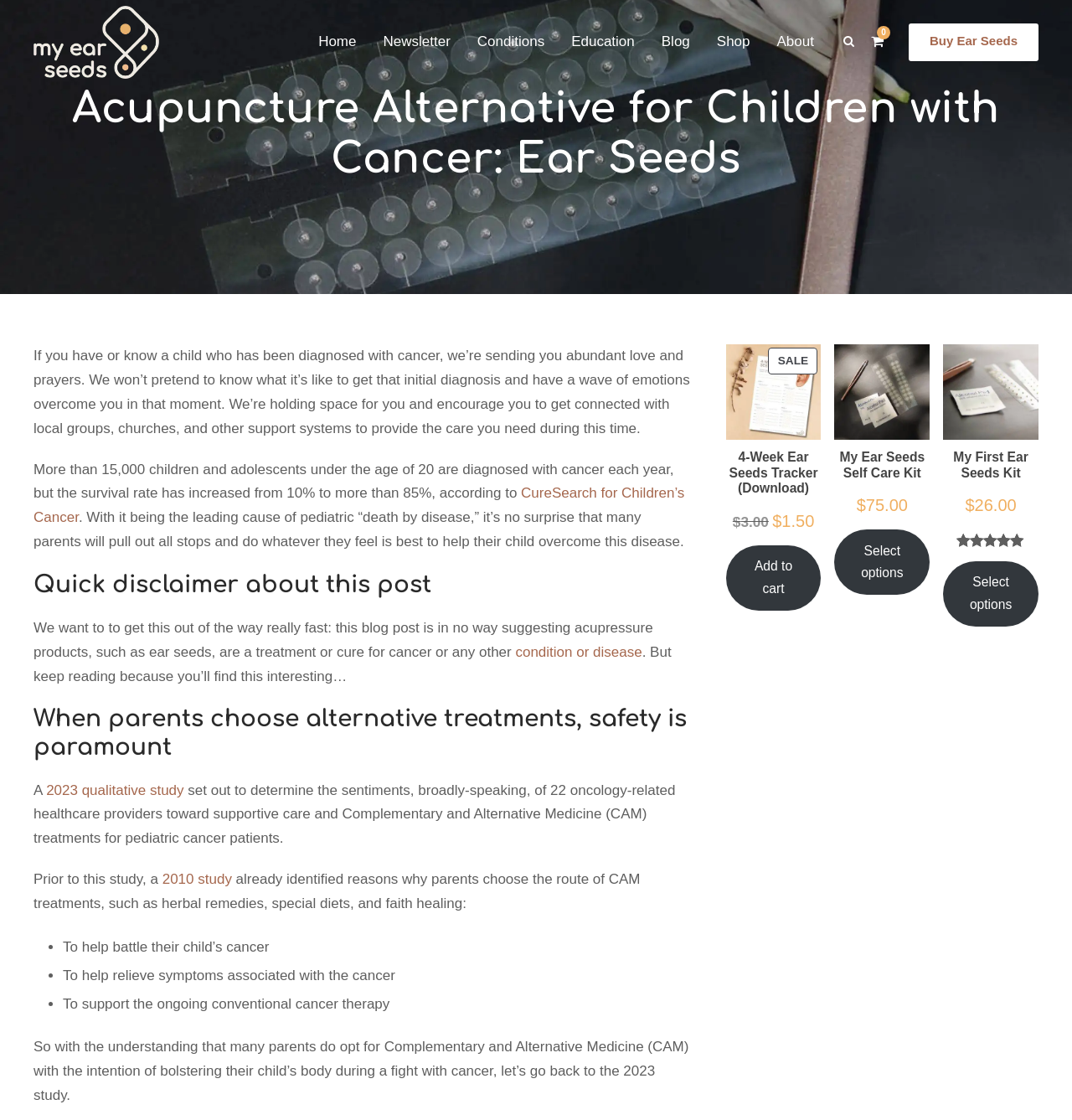Find the UI element described as: "Request a Consultation" and predict its bounding box coordinates. Ensure the coordinates are four float numbers between 0 and 1, [left, top, right, bottom].

None